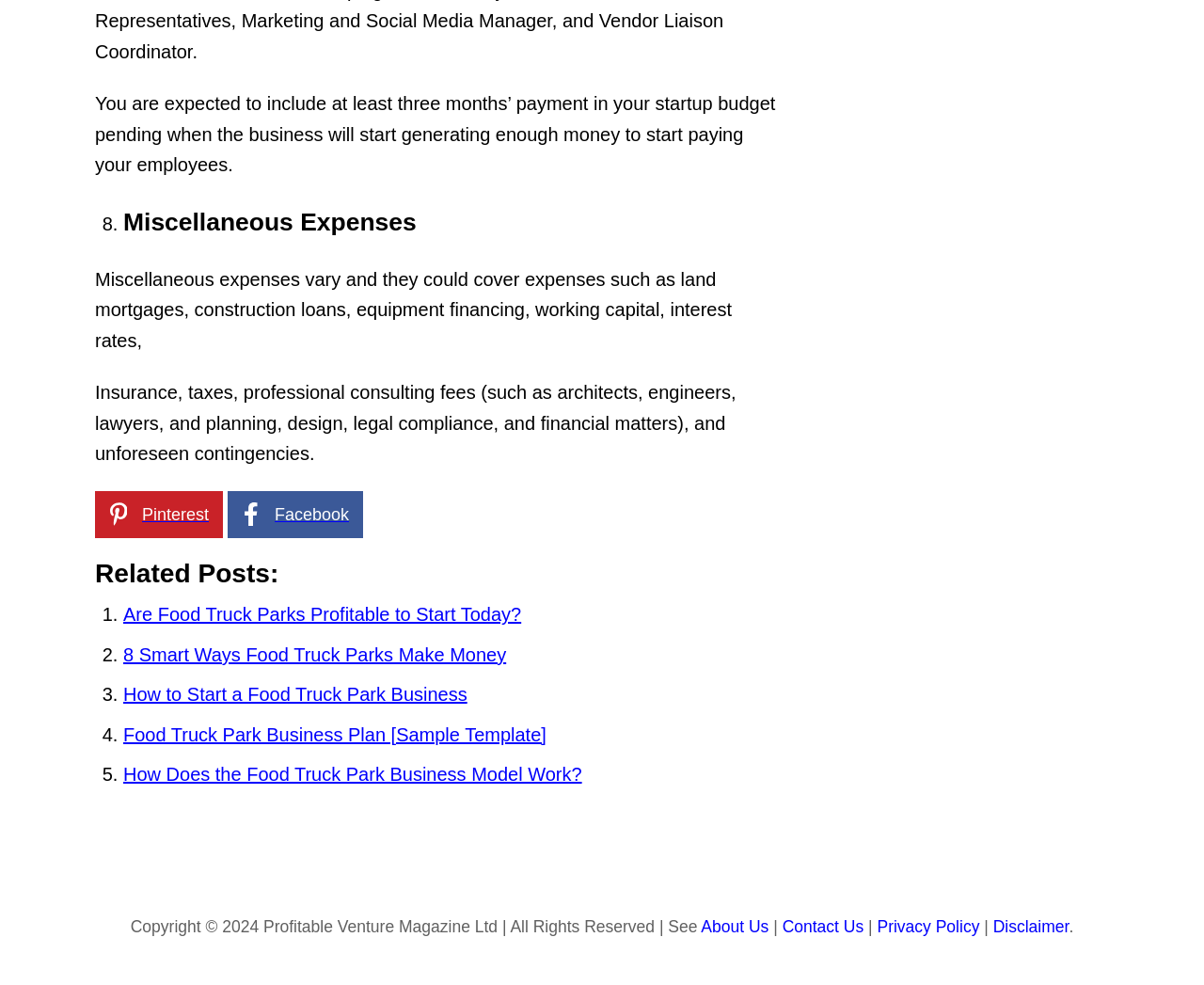What is the last link in the 'Related Posts' section?
Please provide a comprehensive answer based on the details in the screenshot.

The webpage lists five related posts, and the last one is 'How Does the Food Truck Park Business Model Work?'. Therefore, the answer is 'How Does the Food Truck Park Business Model Work?'.